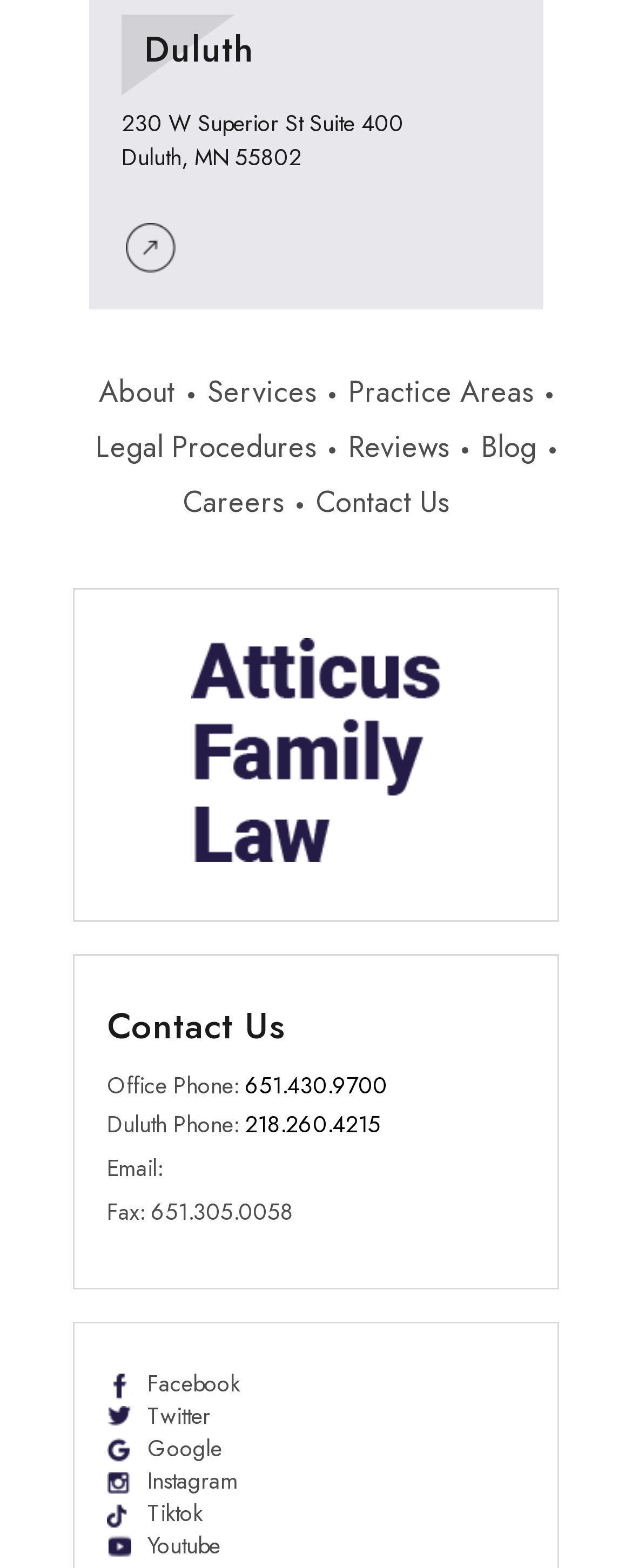What is the email address of the law firm?
Based on the screenshot, respond with a single word or phrase.

email